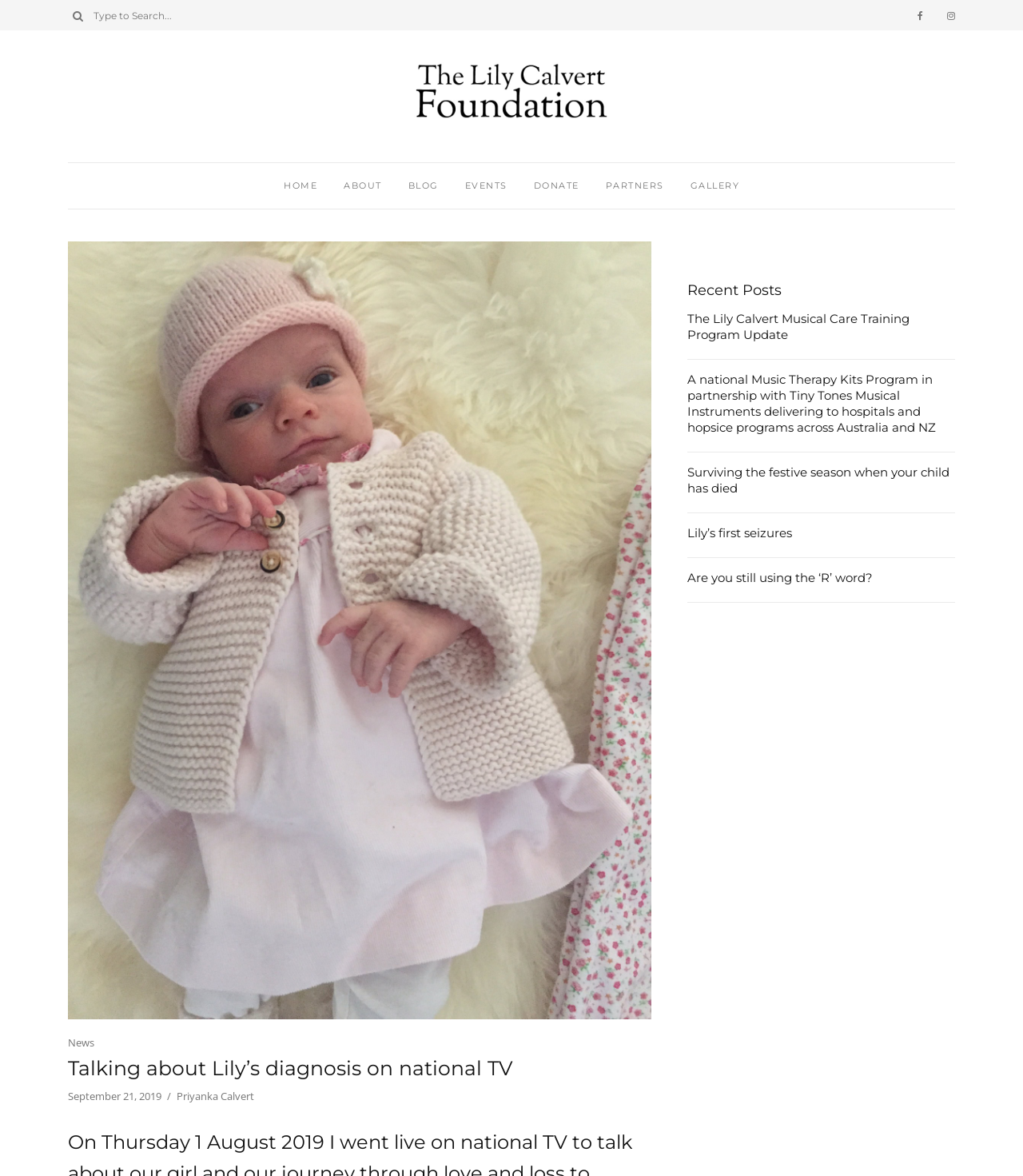How many recent posts are listed?
Craft a detailed and extensive response to the question.

There are four recent posts listed at the bottom of the webpage, with links 'The Lily Calvert Musical Care Training Program Update', 'A national Music Therapy Kits Program...', 'Surviving the festive season when your child has died', and 'Lily’s first seizures'.